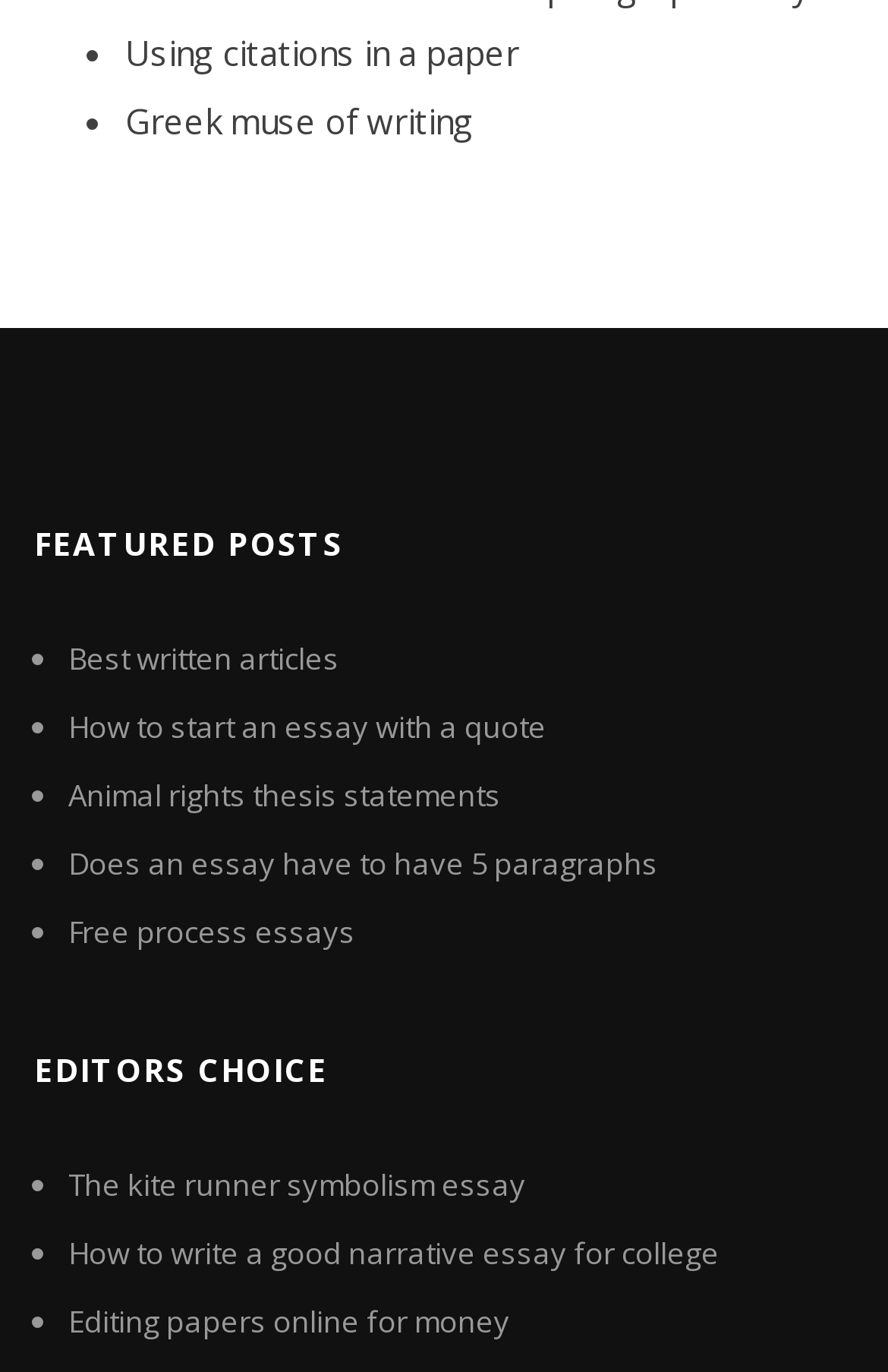Identify the bounding box coordinates of the region I need to click to complete this instruction: "View featured posts".

[0.038, 0.364, 0.962, 0.43]